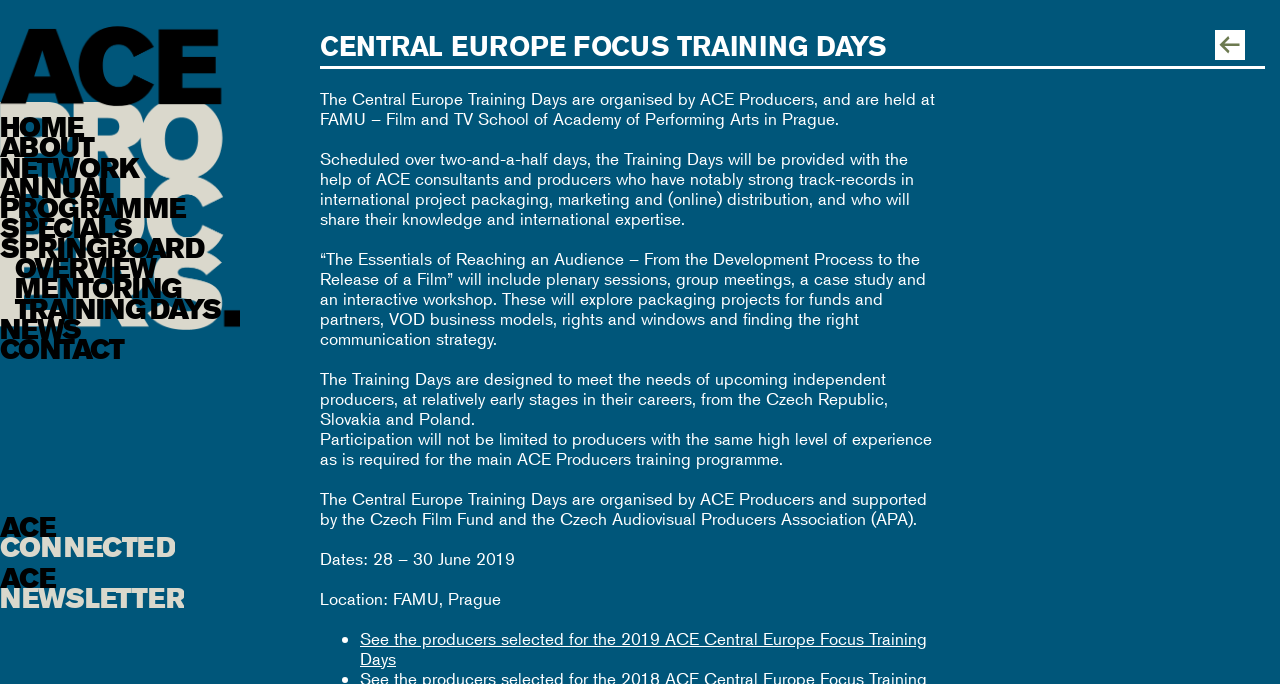Identify the bounding box for the described UI element. Provide the coordinates in (top-left x, top-left y, bottom-right x, bottom-right y) format with values ranging from 0 to 1: ACE CONNECTED

[0.0, 0.756, 0.188, 0.815]